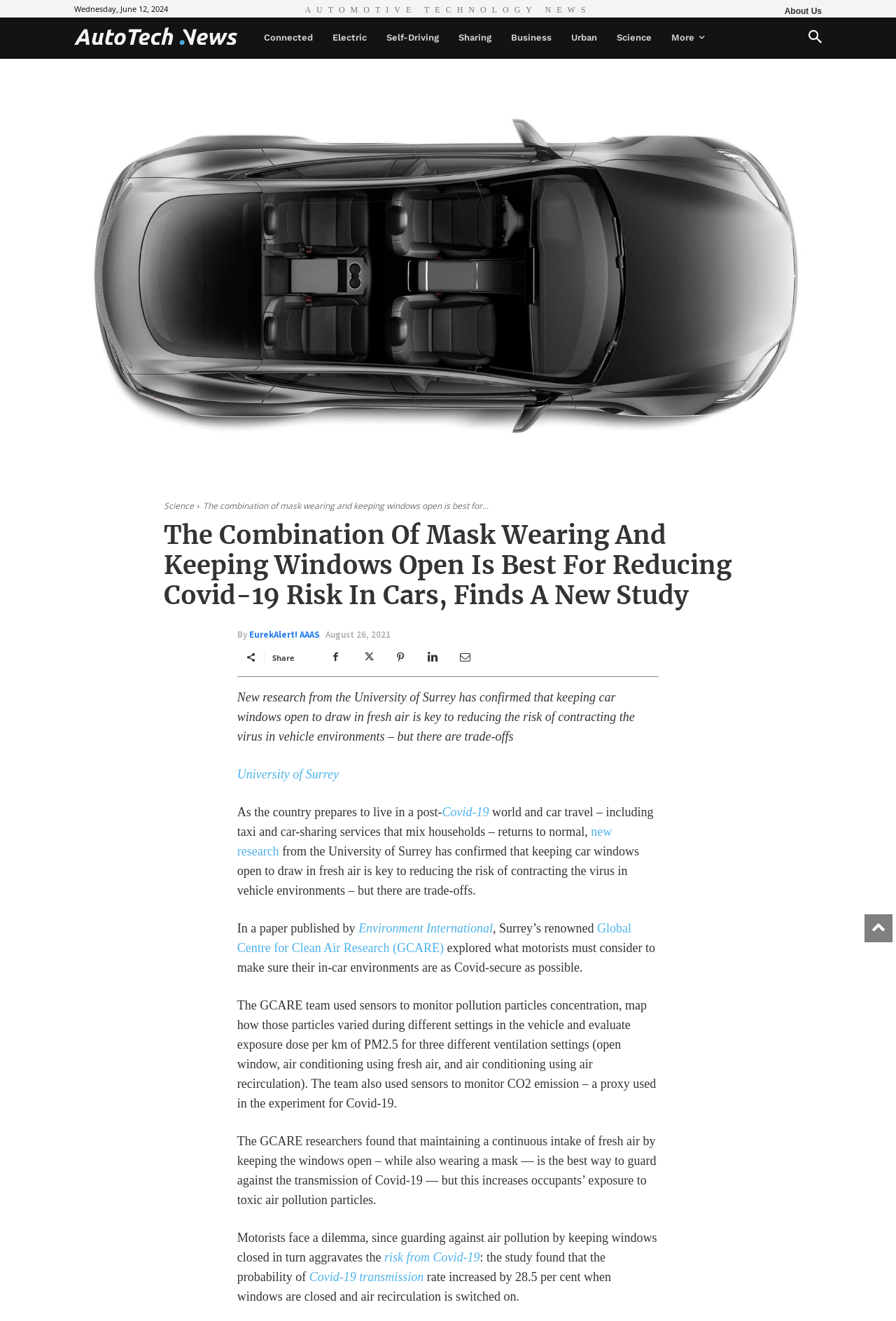Please specify the coordinates of the bounding box for the element that should be clicked to carry out this instruction: "Search for something". The coordinates must be four float numbers between 0 and 1, formatted as [left, top, right, bottom].

[0.887, 0.013, 0.933, 0.045]